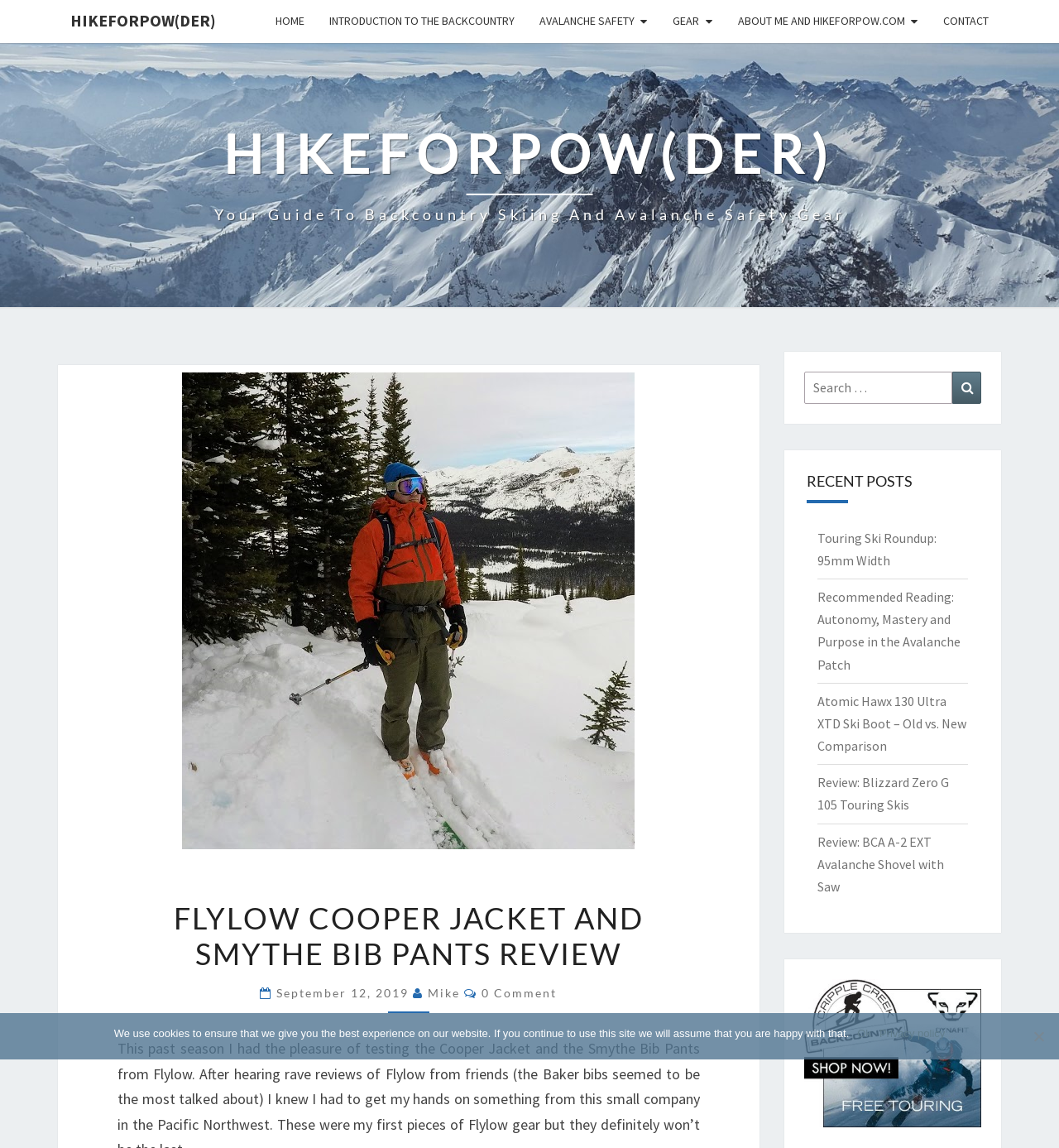Determine the bounding box coordinates for the UI element with the following description: "HikeForPow(der)". The coordinates should be four float numbers between 0 and 1, represented as [left, top, right, bottom].

[0.055, 0.0, 0.216, 0.036]